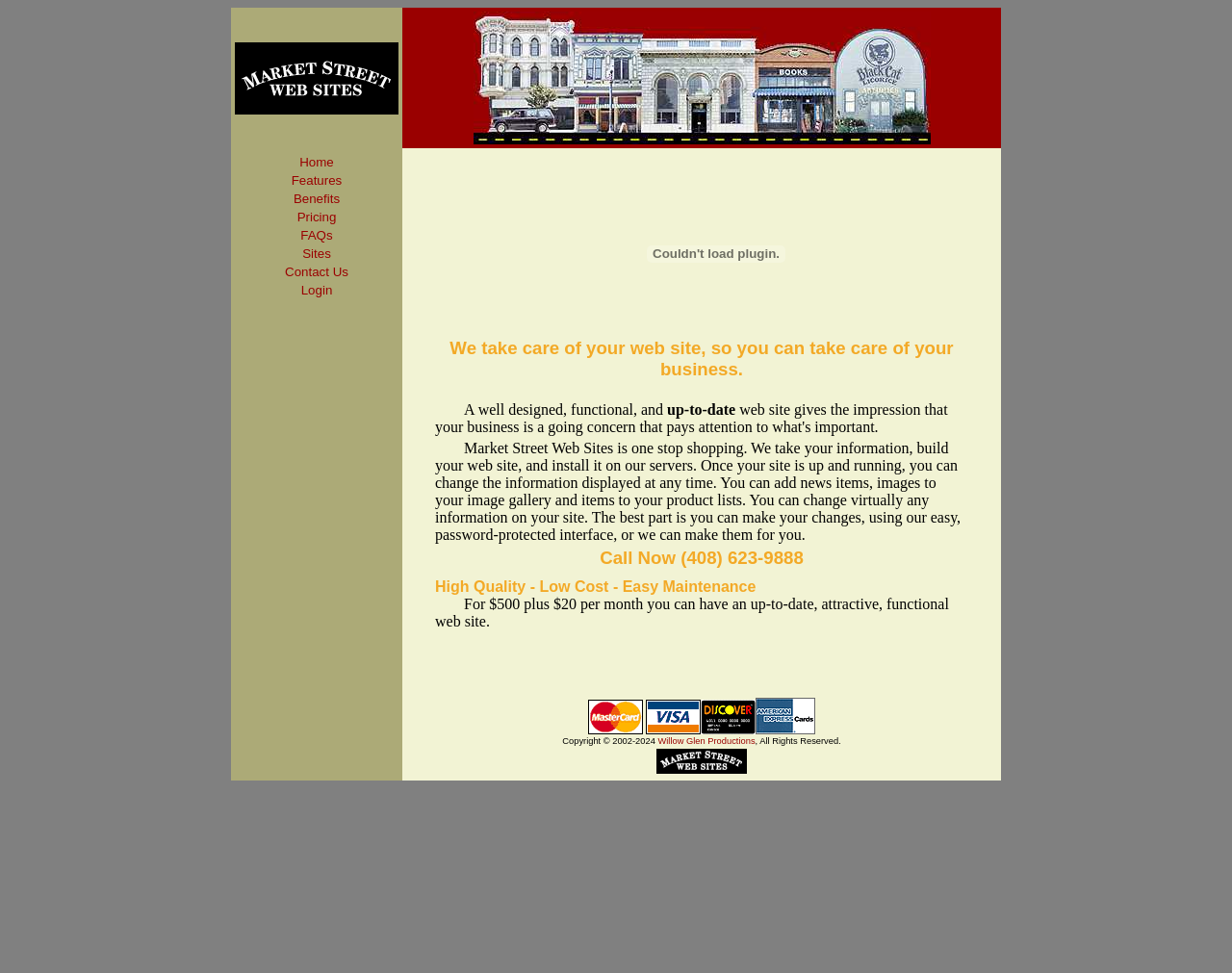Please locate the bounding box coordinates of the region I need to click to follow this instruction: "Click the Login link".

[0.244, 0.291, 0.27, 0.306]